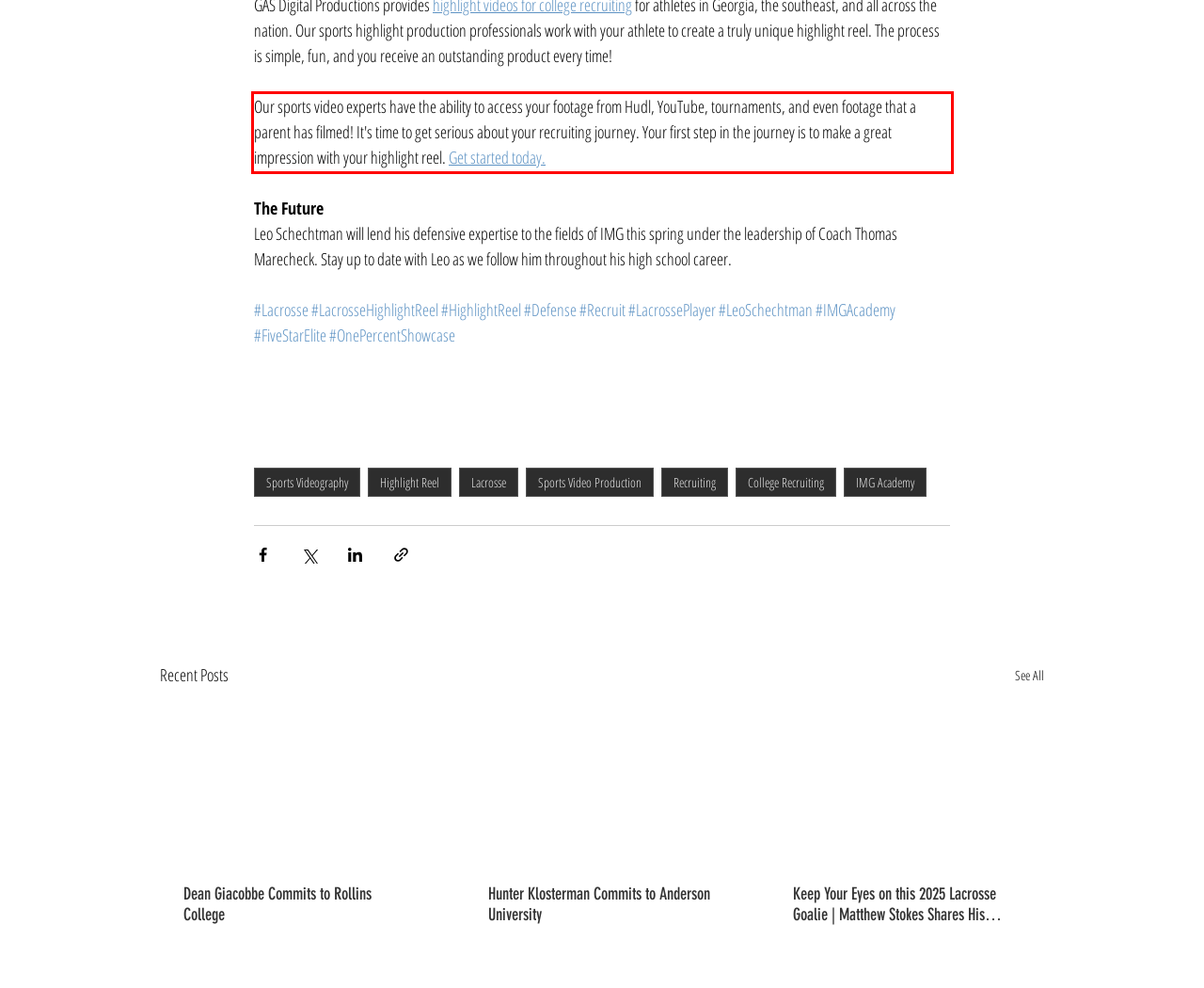From the screenshot of the webpage, locate the red bounding box and extract the text contained within that area.

Our sports video experts have the ability to access your footage from Hudl, YouTube, tournaments, and even footage that a parent has filmed! It's time to get serious about your recruiting journey. Your first step in the journey is to make a great impression with your highlight reel. Get started today.